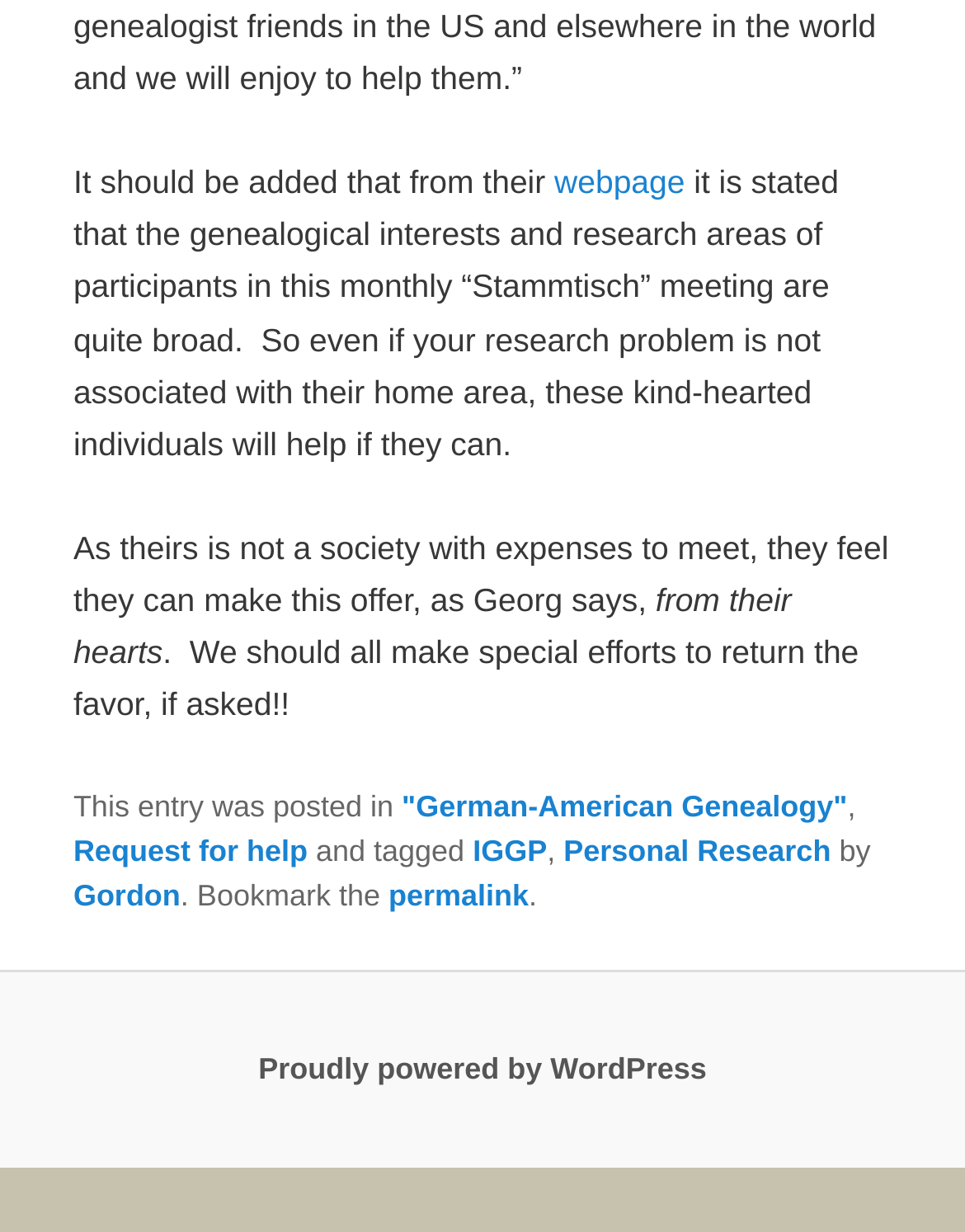Can you find the bounding box coordinates for the element to click on to achieve the instruction: "Check the post by Gordon"?

[0.076, 0.712, 0.187, 0.74]